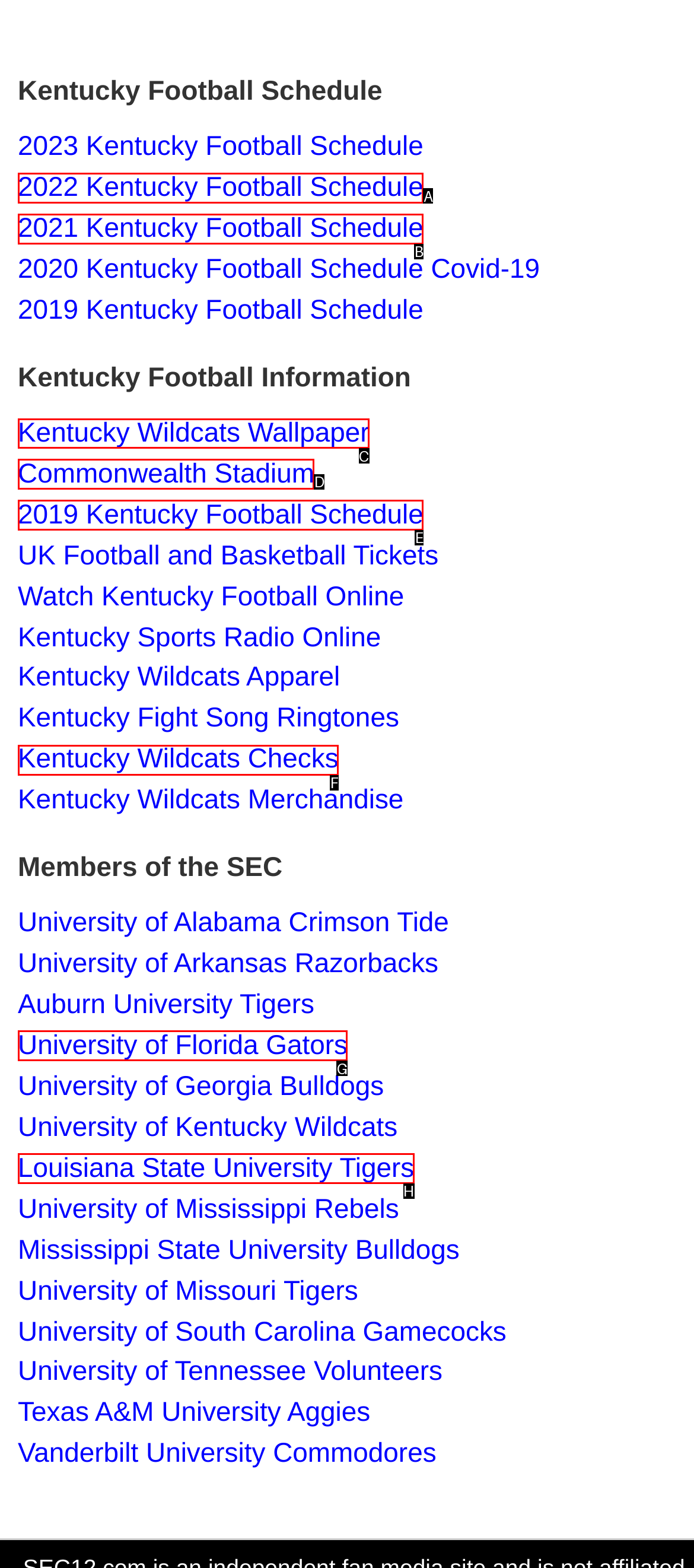Determine the letter of the UI element that will complete the task: Get Kentucky Wildcats Wallpaper
Reply with the corresponding letter.

C